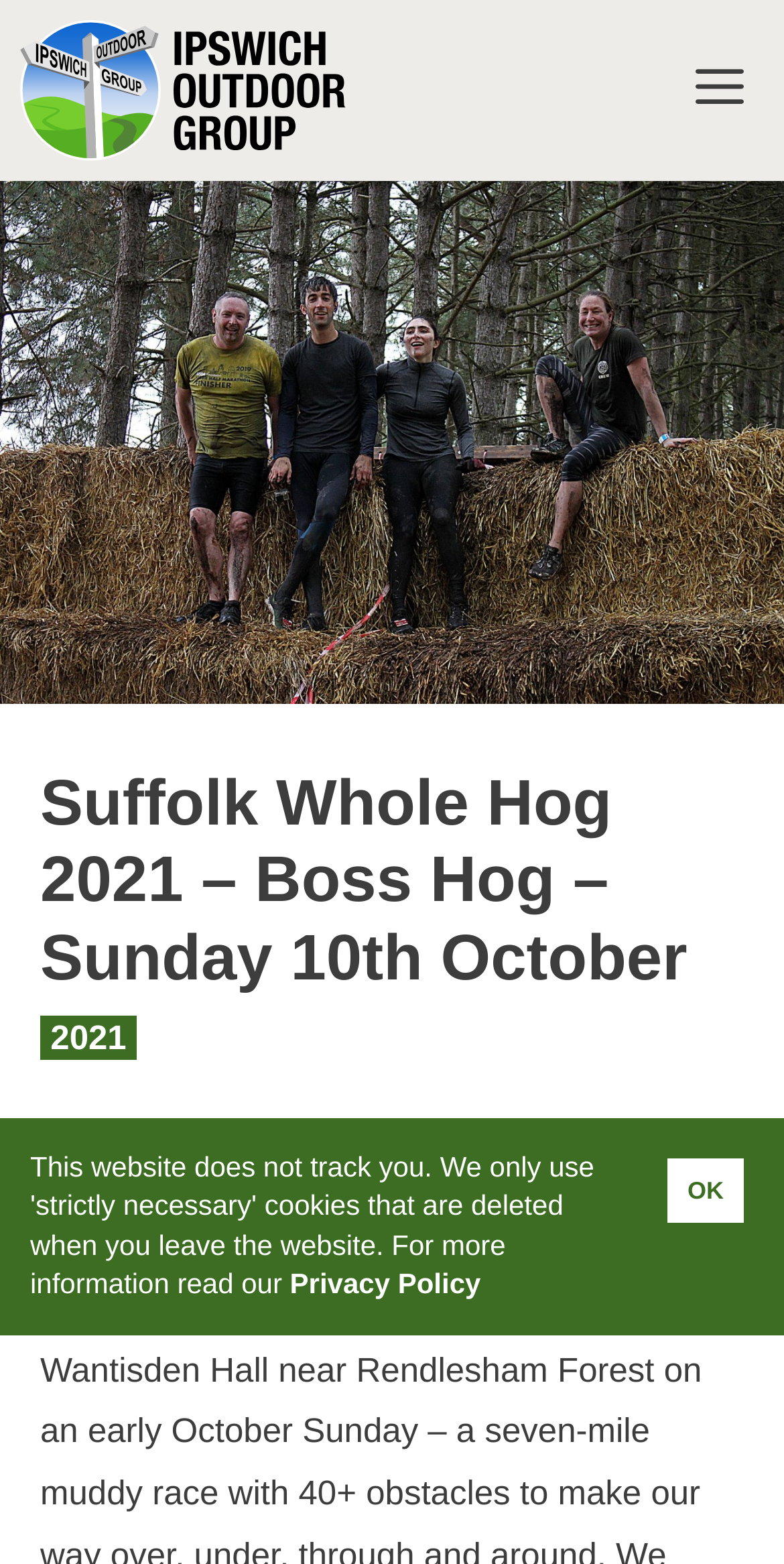For the following element description, predict the bounding box coordinates in the format (top-left x, top-left y, bottom-right x, bottom-right y). All values should be floating point numbers between 0 and 1. Description: Privacy Policy

[0.37, 0.811, 0.613, 0.831]